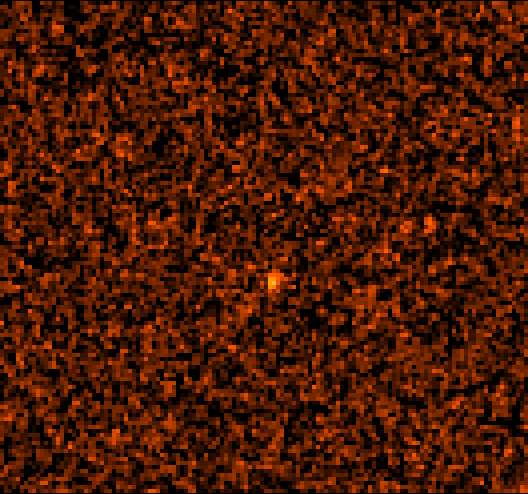What is the date of the previous image?
Please provide a single word or phrase in response based on the screenshot.

February 1999